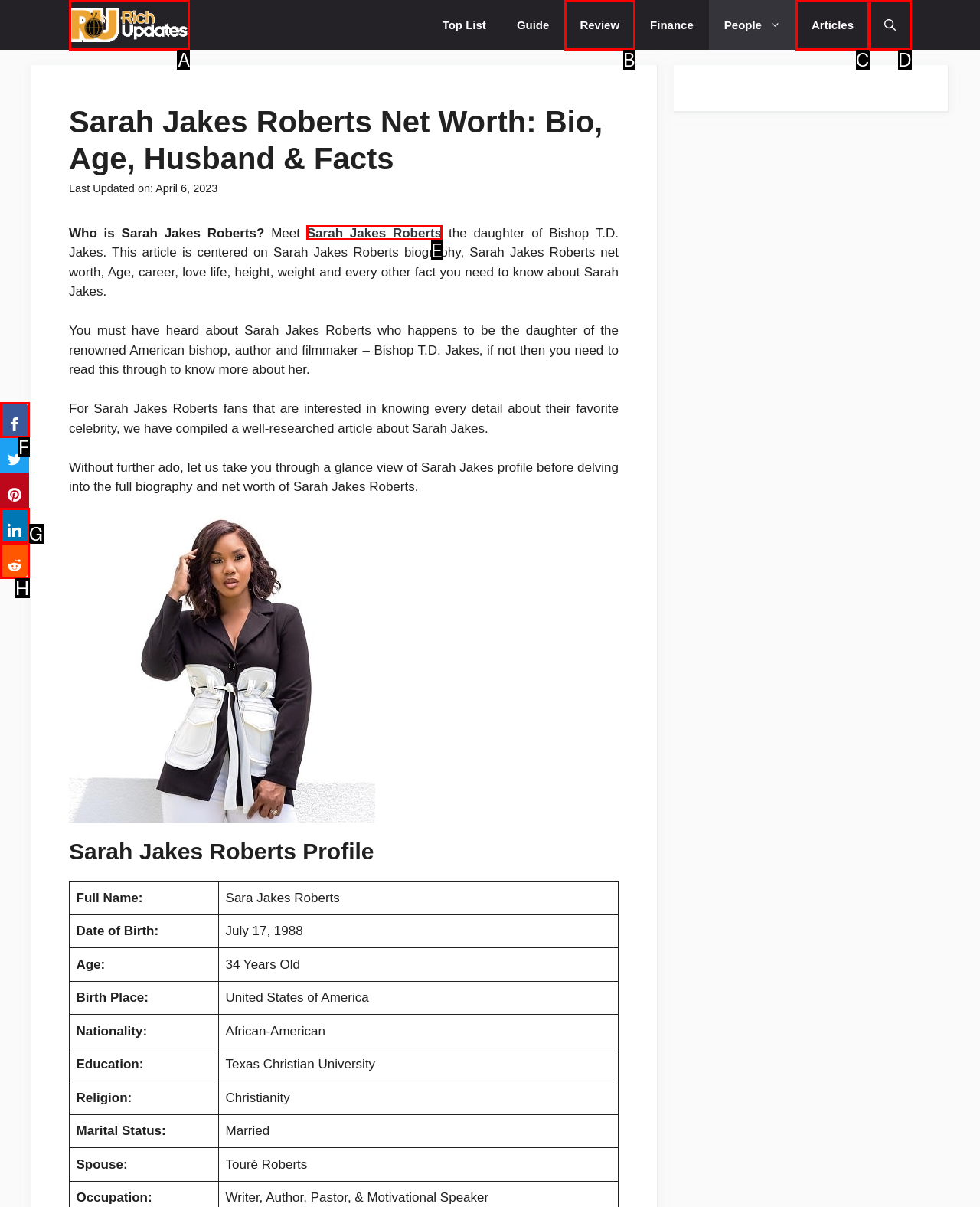For the task: Read more about 'Sarah Jakes Roberts', specify the letter of the option that should be clicked. Answer with the letter only.

E